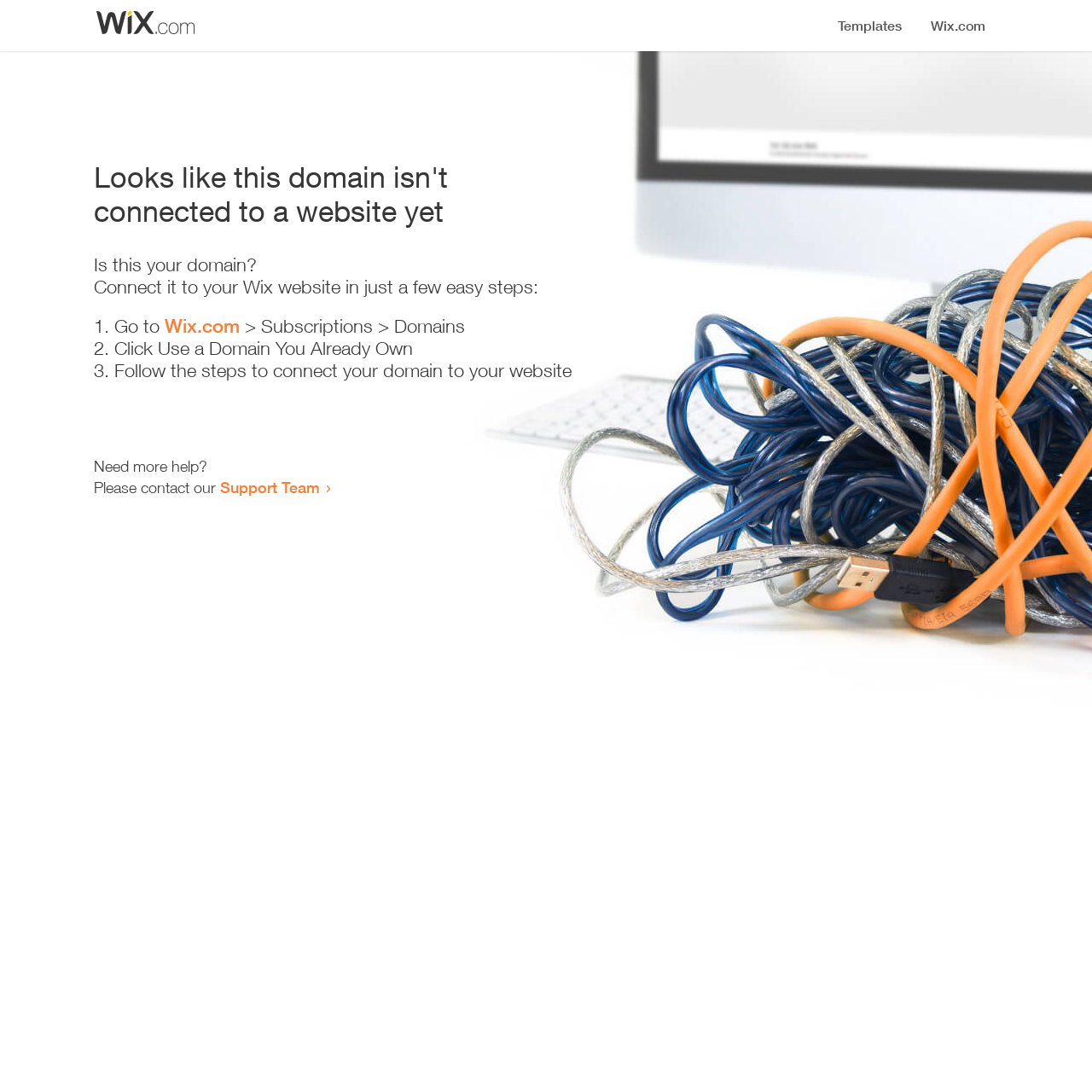Explain the webpage's layout and main content in detail.

The webpage appears to be an error page, indicating that a domain is not connected to a website yet. At the top, there is a small image, likely a logo or icon. Below the image, a prominent heading reads "Looks like this domain isn't connected to a website yet". 

Underneath the heading, a series of instructions are provided to connect the domain to a Wix website. The instructions are divided into three steps, each marked with a numbered list marker (1., 2., and 3.). The first step involves going to Wix.com, specifically the Subscriptions > Domains section. The second step is to click "Use a Domain You Already Own", and the third step is to follow the instructions to connect the domain to the website.

At the bottom of the page, there is a section offering additional help, with a message "Need more help?" followed by an invitation to contact the Support Team, which is a clickable link.